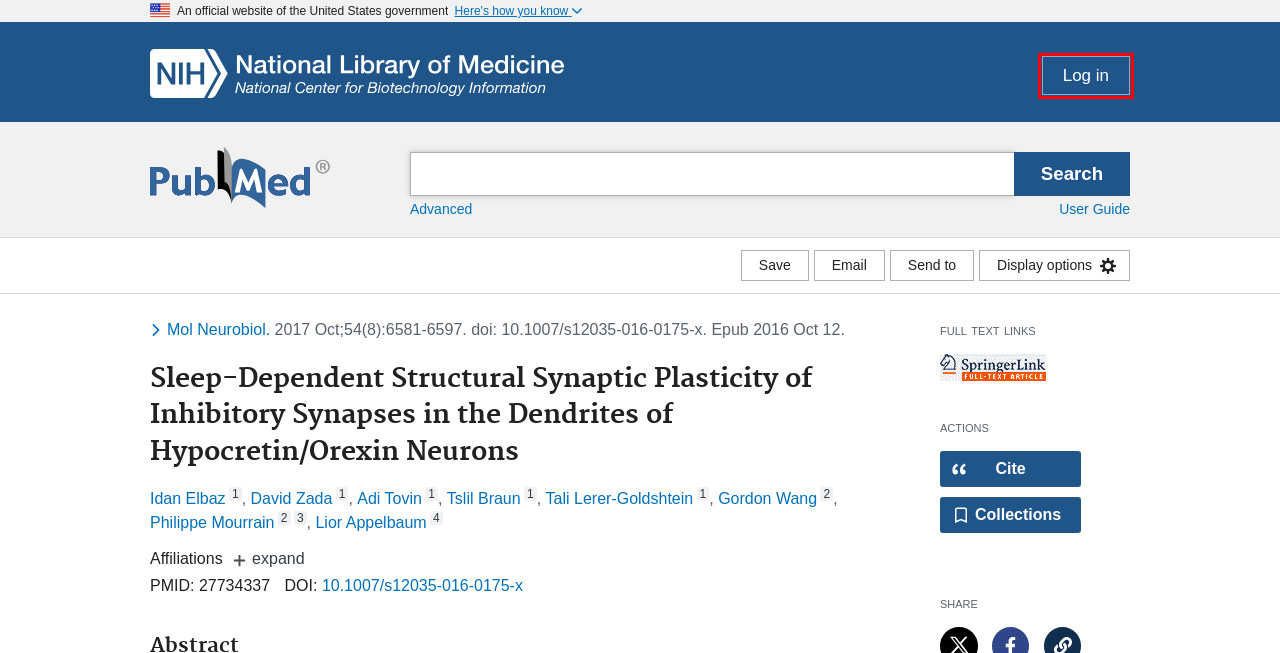You are presented with a screenshot of a webpage containing a red bounding box around an element. Determine which webpage description best describes the new webpage after clicking on the highlighted element. Here are the candidates:
A. Log in / 
    NCBI
B. NCBI Insights - News about NCBI resources and events
C. NLM Web Policies
D. Nucleotide (RefSeq) Links for PubMed (Select 27734337) - Nucleotide - NCBI
E. National Center for Biotechnology Information
F. PubChem Compound (MeSH Keyword) for PubMed (Select 27734337) - PubChem Compound - NCBI
G. Vulnerability Disclosure Policy | HHS.gov
H. National Institutes of Health (NIH) | Turning Discovery Into Health

A